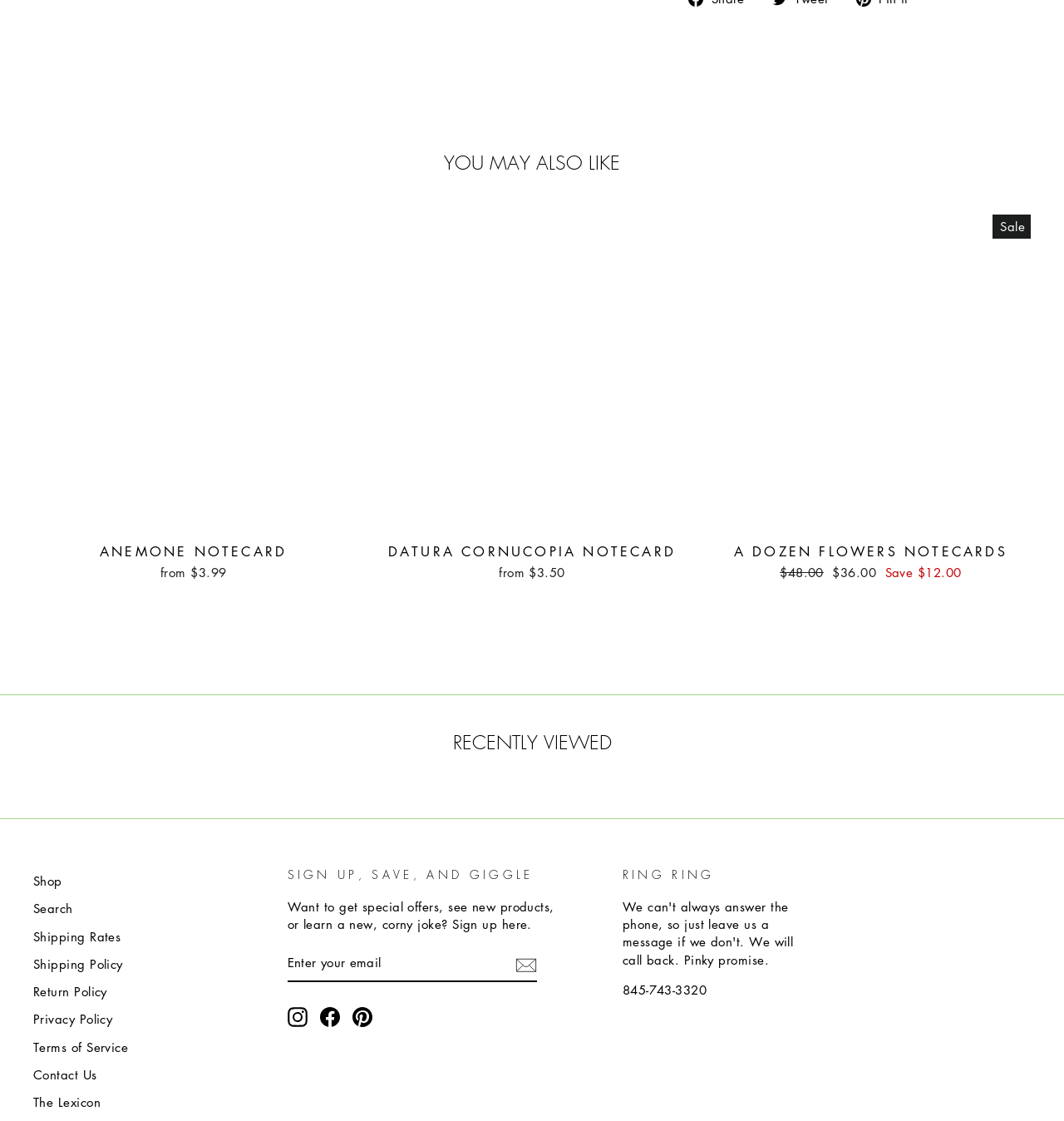Bounding box coordinates are specified in the format (top-left x, top-left y, bottom-right x, bottom-right y). All values are floating point numbers bounded between 0 and 1. Please provide the bounding box coordinate of the region this sentence describes: Terms of Service

[0.031, 0.924, 0.12, 0.945]